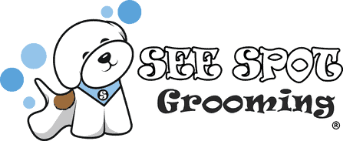Craft a thorough explanation of what is depicted in the image.

The image features the playful logo of "See Spot Grooming," which showcases an adorable cartoon dog with a friendly expression. The dog is depicted with a light fur color, wearing a blue collar and accompanied by soft blue bubbles, enhancing the cheerful vibe of the design. The text "SEE SPOT" is prominently styled in bold, playful letters, while "Grooming" is presented in a more elegant font, creating a visually appealing contrast. This logo represents a grooming service that emphasizes fun, care, and professionalism, inviting pet owners to trust their furry friends with a compassionate grooming environment.